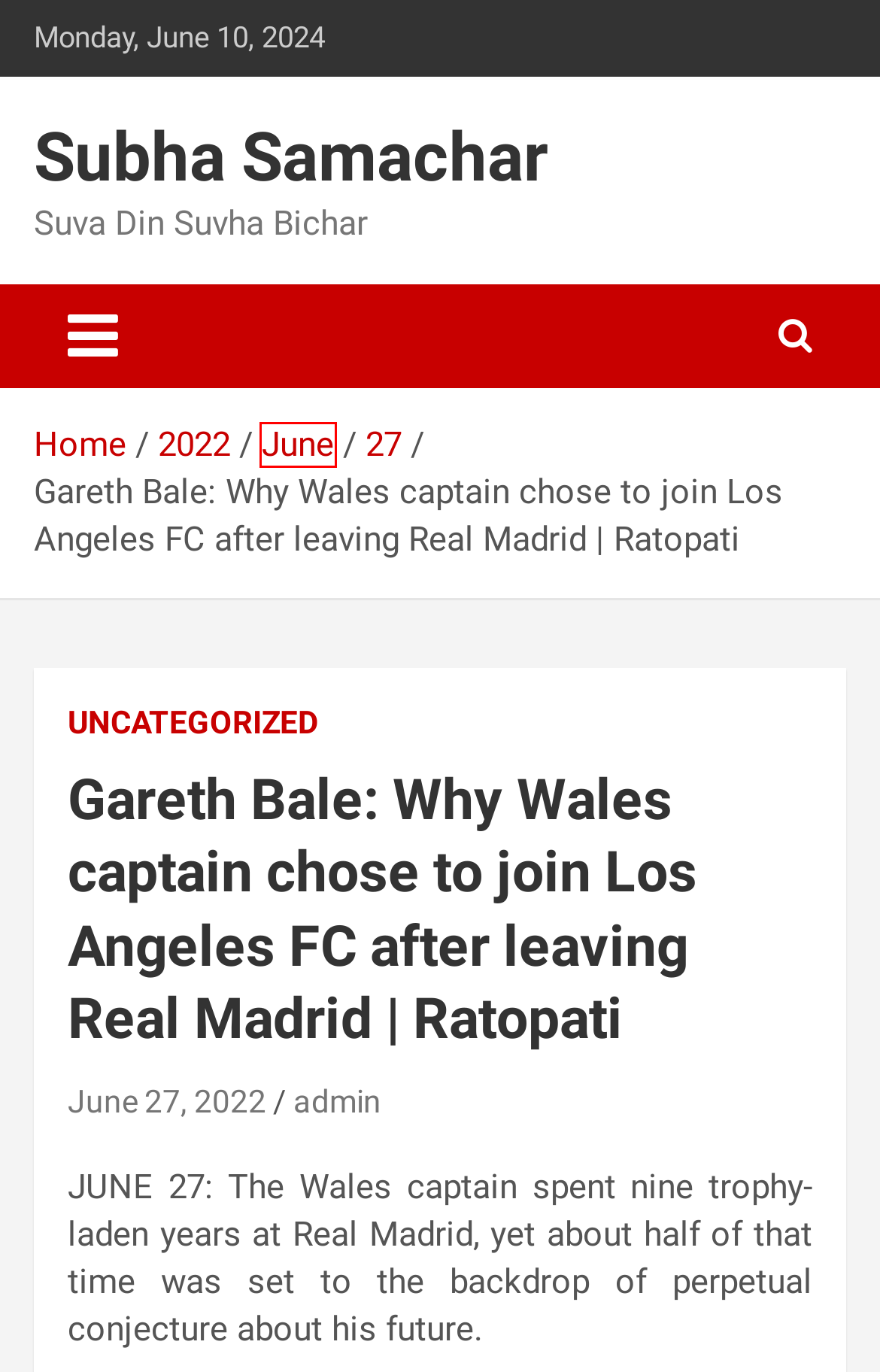You are given a screenshot of a webpage with a red rectangle bounding box. Choose the best webpage description that matches the new webpage after clicking the element in the bounding box. Here are the candidates:
A. Subha Samachar – Suva Din Suvha Bichar
B. June 2022 – Subha Samachar
C. Uncategorized – Subha Samachar
D. 2022 – Subha Samachar
E. Most Popular Free WordPress Themes 2024 - Theme Horse
F. Climate Canvas: Children paint for a greener future – Subha Samachar
G. admin – Subha Samachar
H. June 27, 2022 – Subha Samachar

B